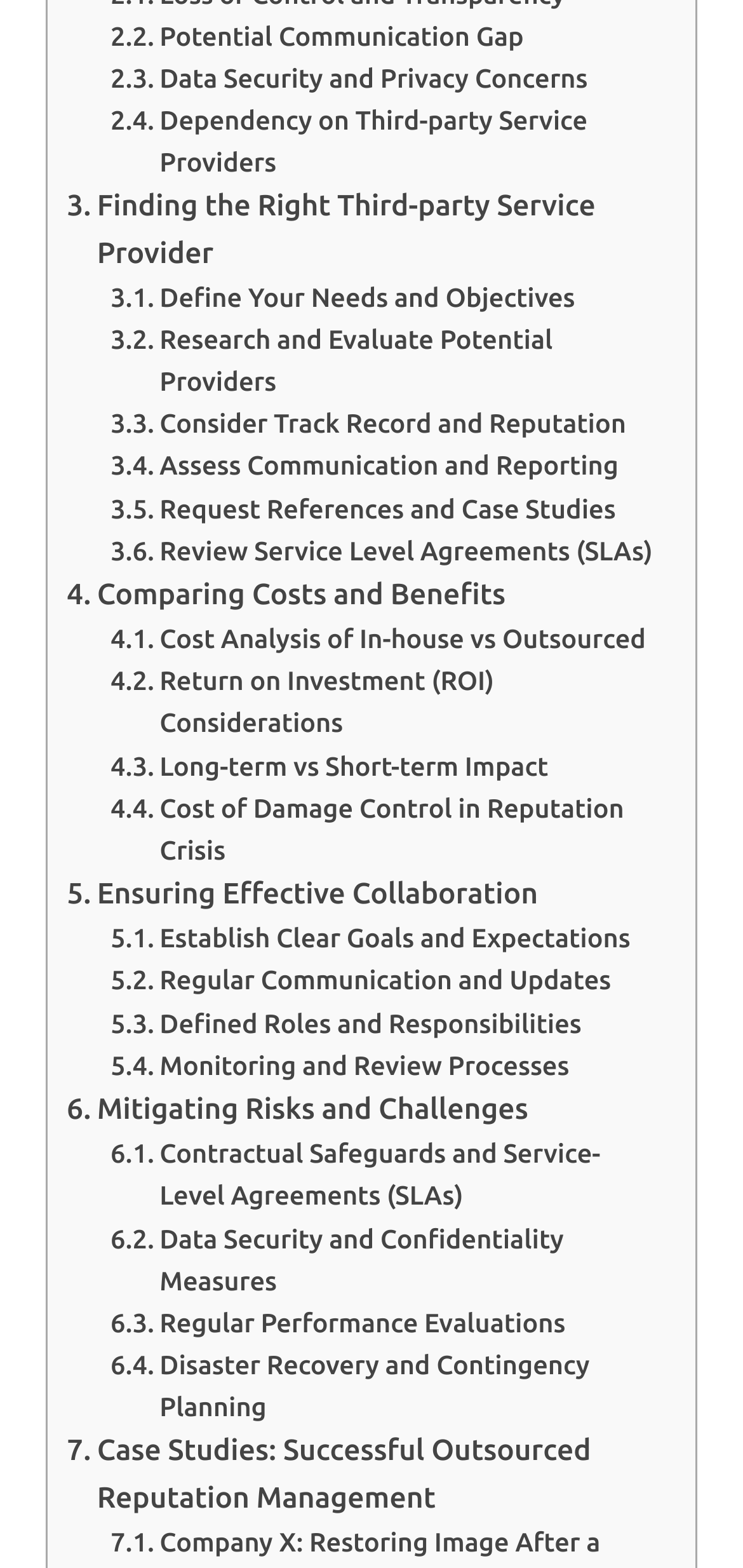Highlight the bounding box coordinates of the element that should be clicked to carry out the following instruction: "Read 'Cost Analysis of In-house vs Outsourced'". The coordinates must be given as four float numbers ranging from 0 to 1, i.e., [left, top, right, bottom].

[0.149, 0.394, 0.869, 0.421]